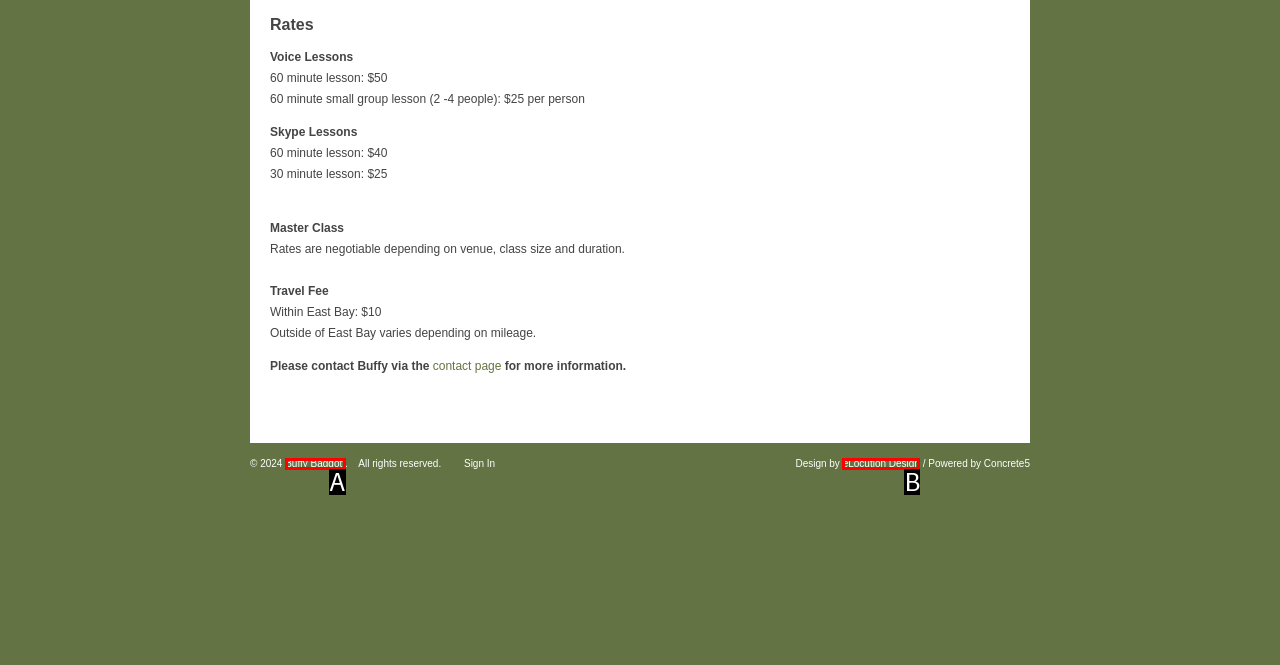Select the letter of the option that corresponds to: eLocution Design
Provide the letter from the given options.

B